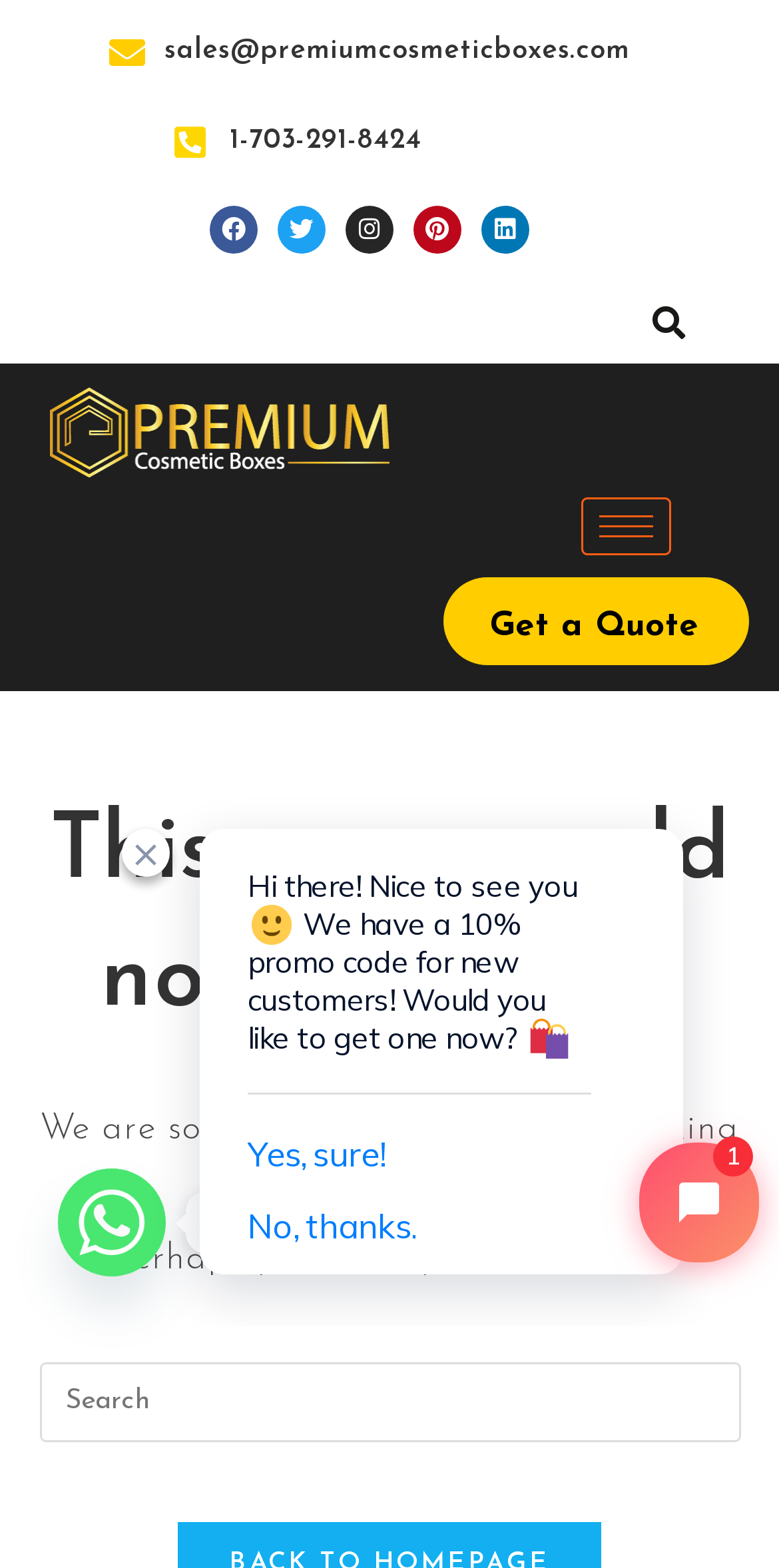Please answer the following question using a single word or phrase: 
What is the alternative action suggested?

Try a new search